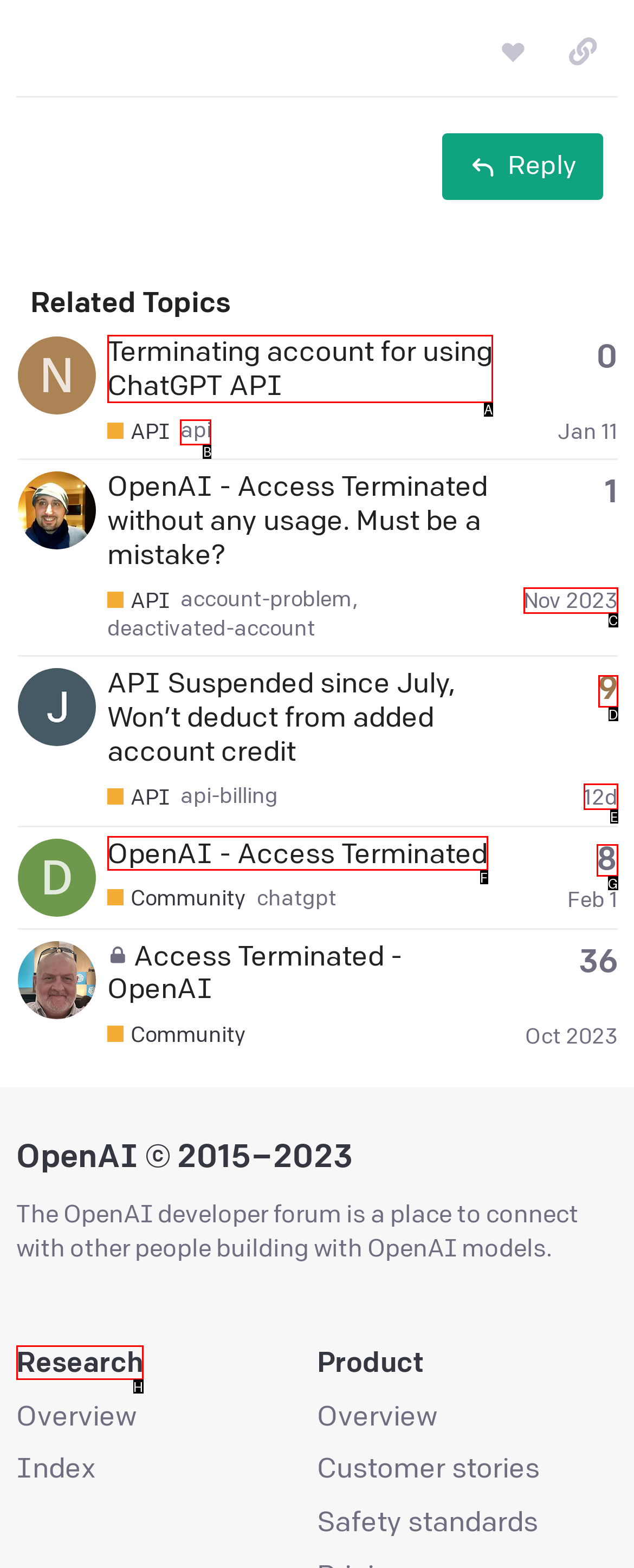Pick the option that should be clicked to perform the following task: Go to the Research page
Answer with the letter of the selected option from the available choices.

H